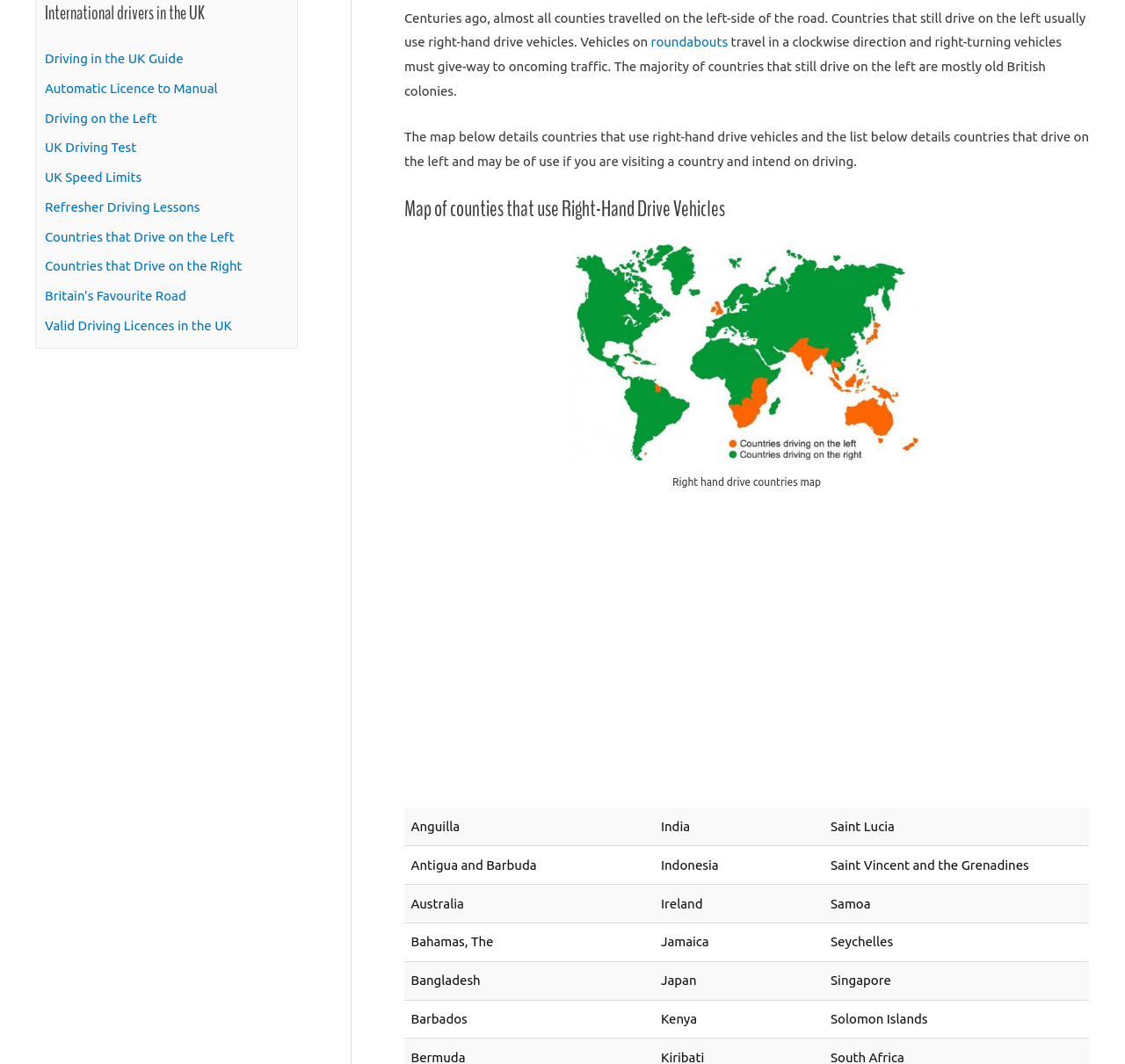Based on the element description Automatic Licence to Manual, identify the bounding box coordinates for the UI element. The coordinates should be in the format (top-left x, top-left y, bottom-right x, bottom-right y) and within the 0 to 1 range.

[0.04, 0.076, 0.193, 0.09]